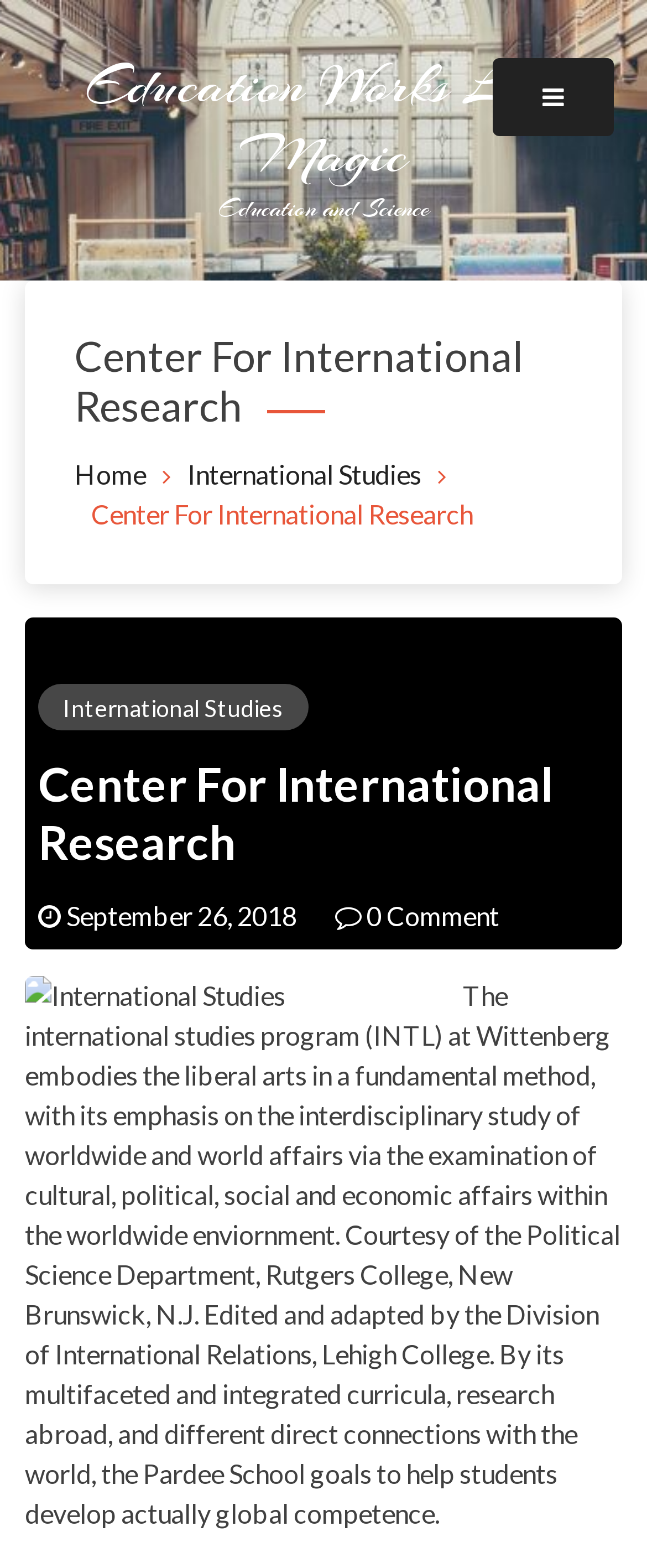What is the name of the program described on this webpage?
Examine the image closely and answer the question with as much detail as possible.

The webpage describes a program, and the name of the program is mentioned in the text as 'The international studies program (INTL) at Wittenberg'. This text is located in a static text element with bounding box coordinates [0.038, 0.625, 0.959, 0.975].